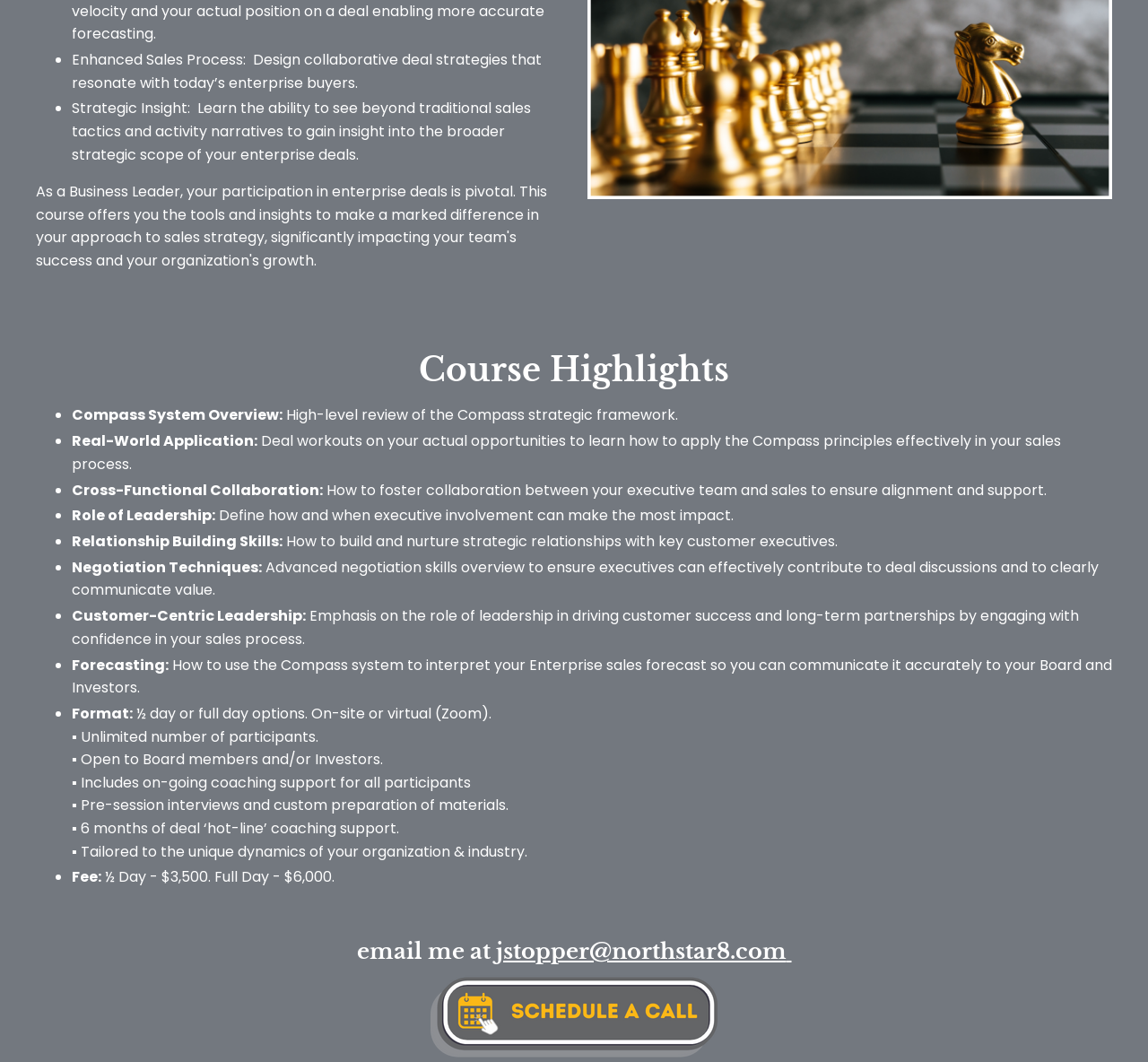Give a short answer to this question using one word or a phrase:
How much does the full-day course cost?

$6,000